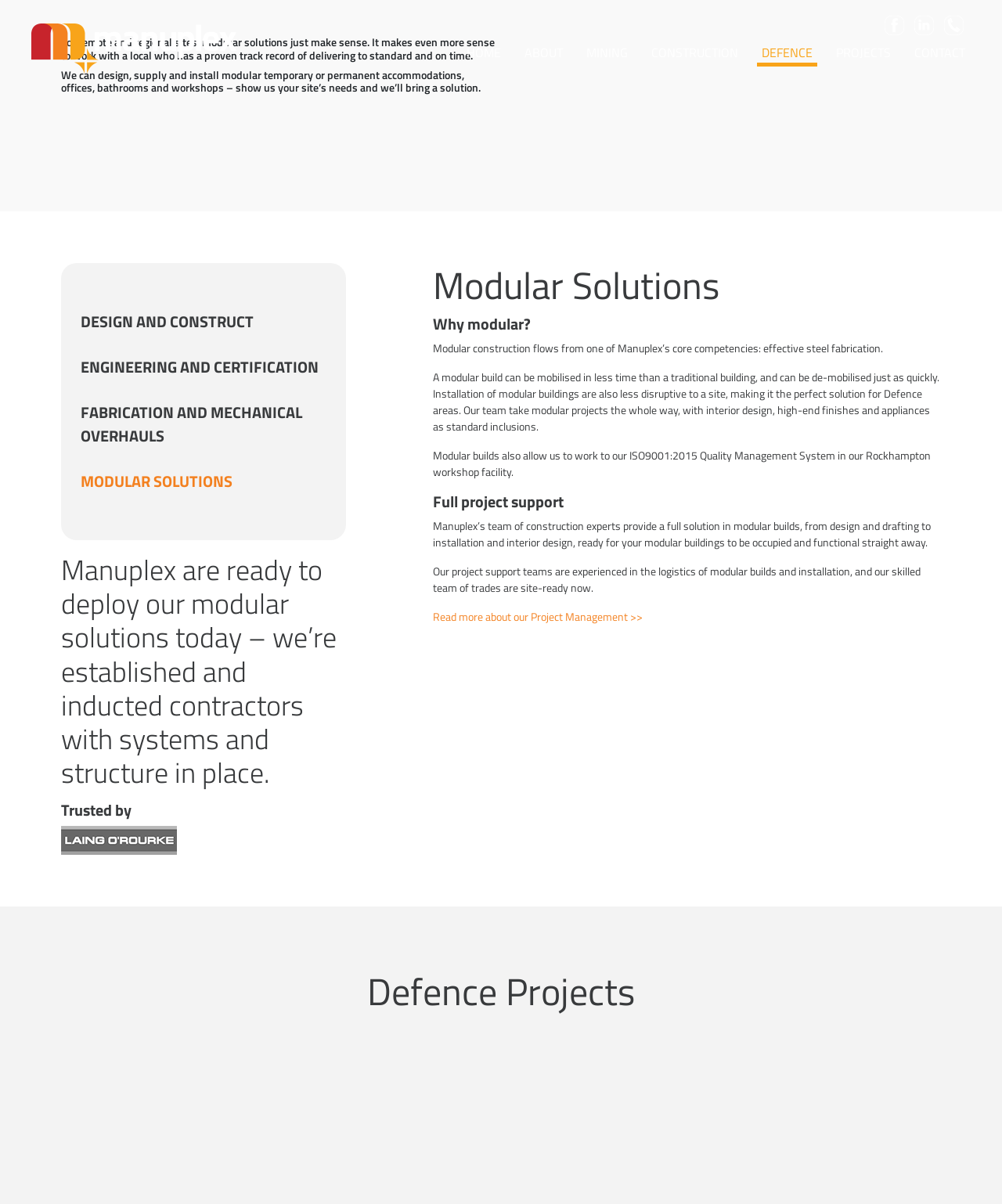Locate the bounding box coordinates of the area where you should click to accomplish the instruction: "Visit the ABOUT page".

[0.519, 0.033, 0.566, 0.052]